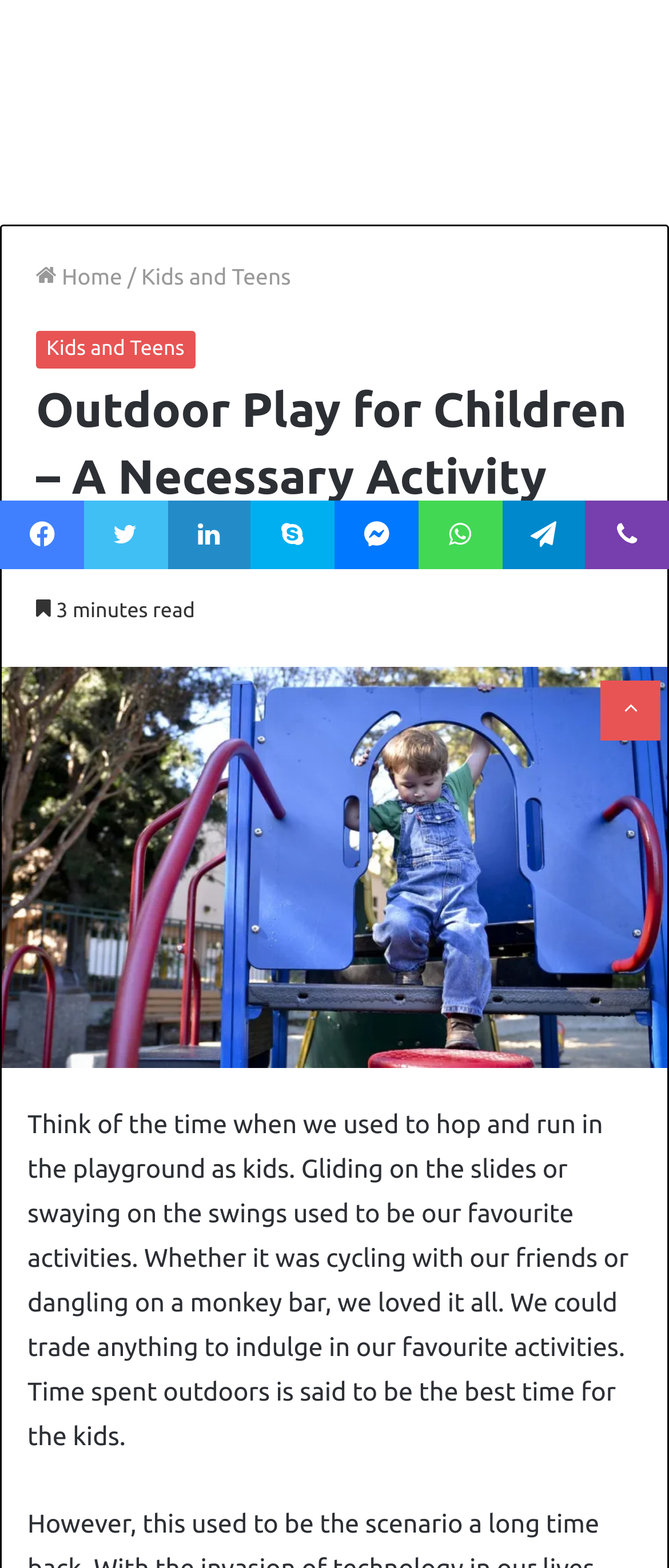Predict the bounding box coordinates for the UI element described as: "T.K. Boomer". The coordinates should be four float numbers between 0 and 1, presented as [left, top, right, bottom].

None